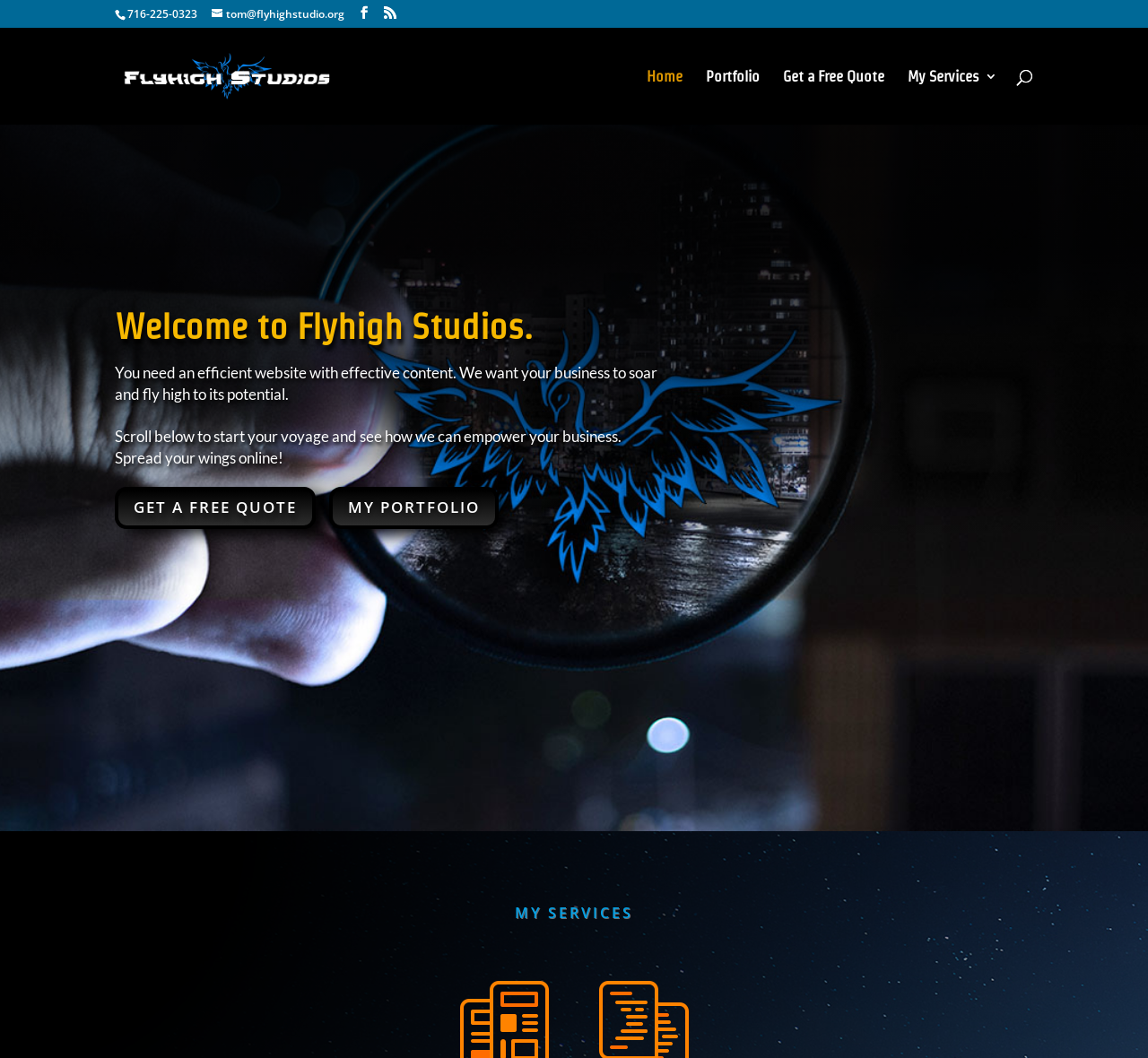Give a detailed account of the webpage, highlighting key information.

The webpage is for Flyhigh Studios, a local company offering web design, graphic design, logo design, and web solutions in Buffalo. At the top left, there is a phone number "716-225-0323" and an email address "tom@flyhighstudio.org" next to it. To the right, there are three social media links represented by icons. Below these, the company name "Flyhigh Studios" is displayed with a logo image next to it.

The main navigation menu is located below, consisting of four links: "Home", "Portfolio", "Get a Free Quote", and "My Services 3". A search bar is placed at the top right corner, with a search box and a label "Search for:".

The main content area starts with a heading "Welcome to Flyhigh Studios." followed by three paragraphs of text. The first paragraph explains the need for an efficient website with effective content. The second paragraph expresses the company's goal to empower businesses to reach their potential. The third paragraph invites visitors to scroll down to start their journey and see how the company can help.

Below the paragraphs, there are two calls-to-action links: "GET A FREE QUOTE" and "MY PORTFOLIO". Further down, there is a heading "MY SERVICES" which likely leads to a section describing the company's services. Overall, the webpage has a clean and organized structure, making it easy to navigate and find information about Flyhigh Studios and their services.